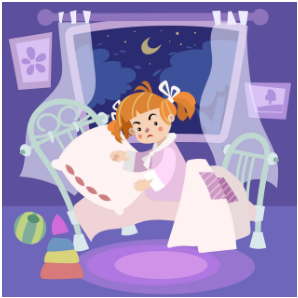Respond to the question below with a single word or phrase:
What is outside Masha's window?

Crescent moon and stars